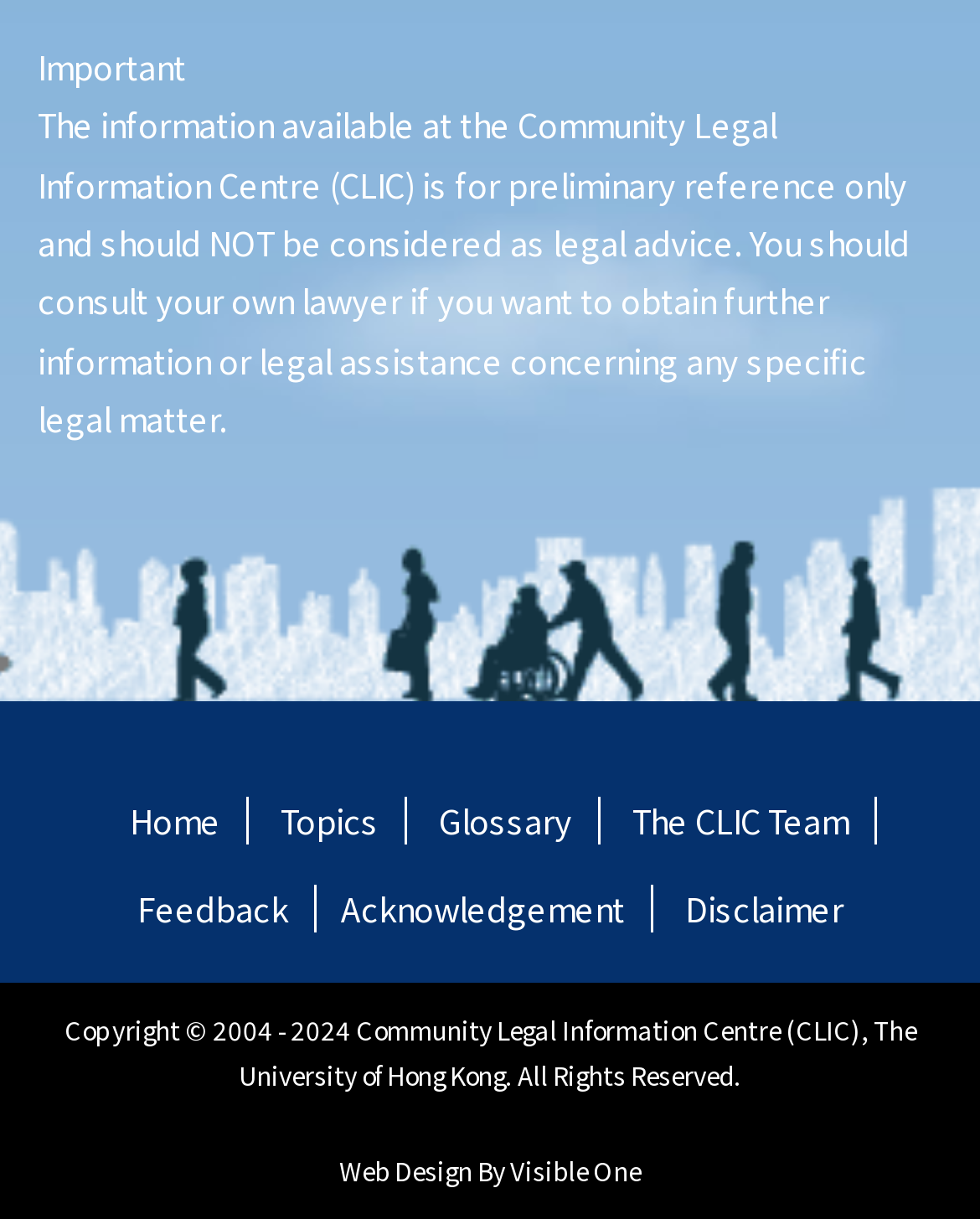How many links are there in the top navigation bar?
Please provide a single word or phrase as your answer based on the image.

5